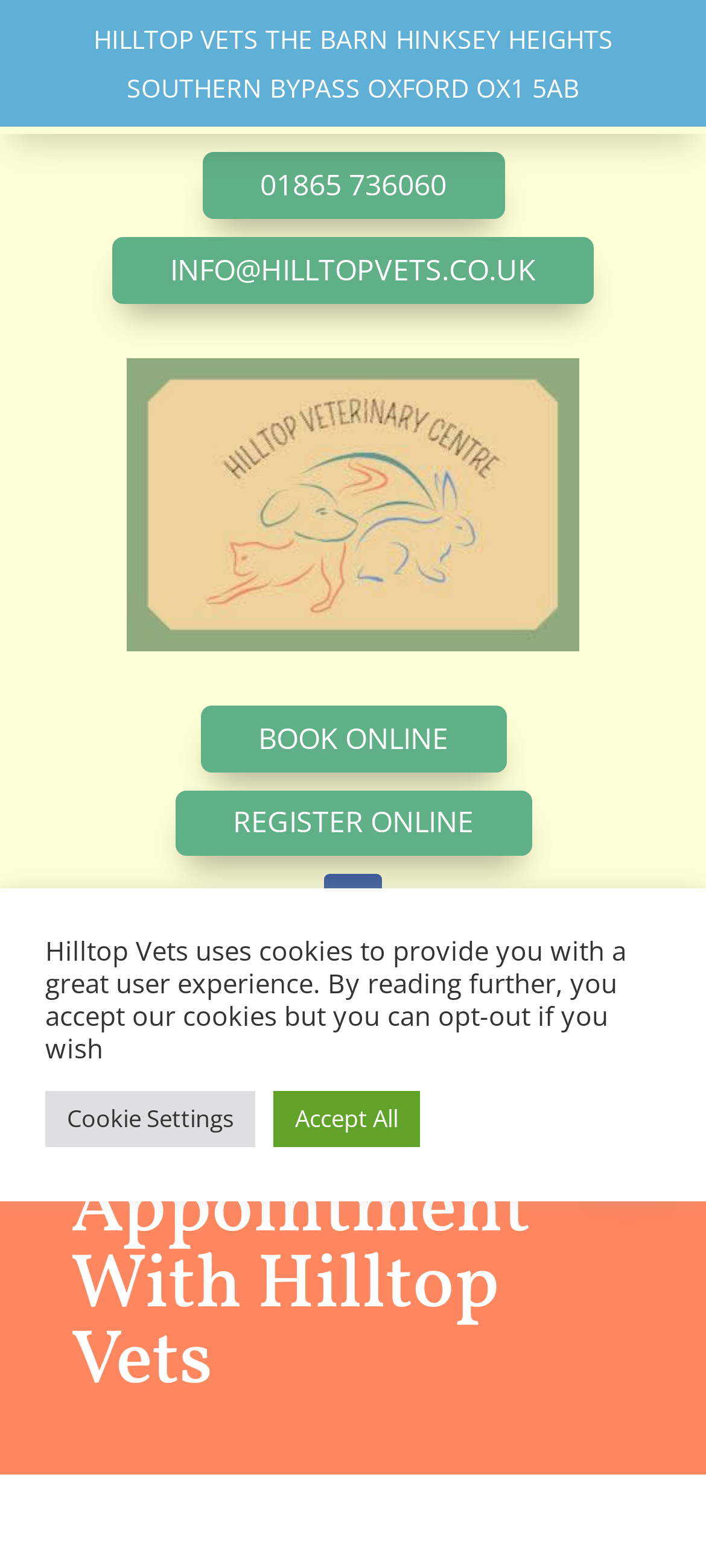Answer briefly with one word or phrase:
What is the title of the section below the top navigation?

Book An Appointment With Hilltop Vets